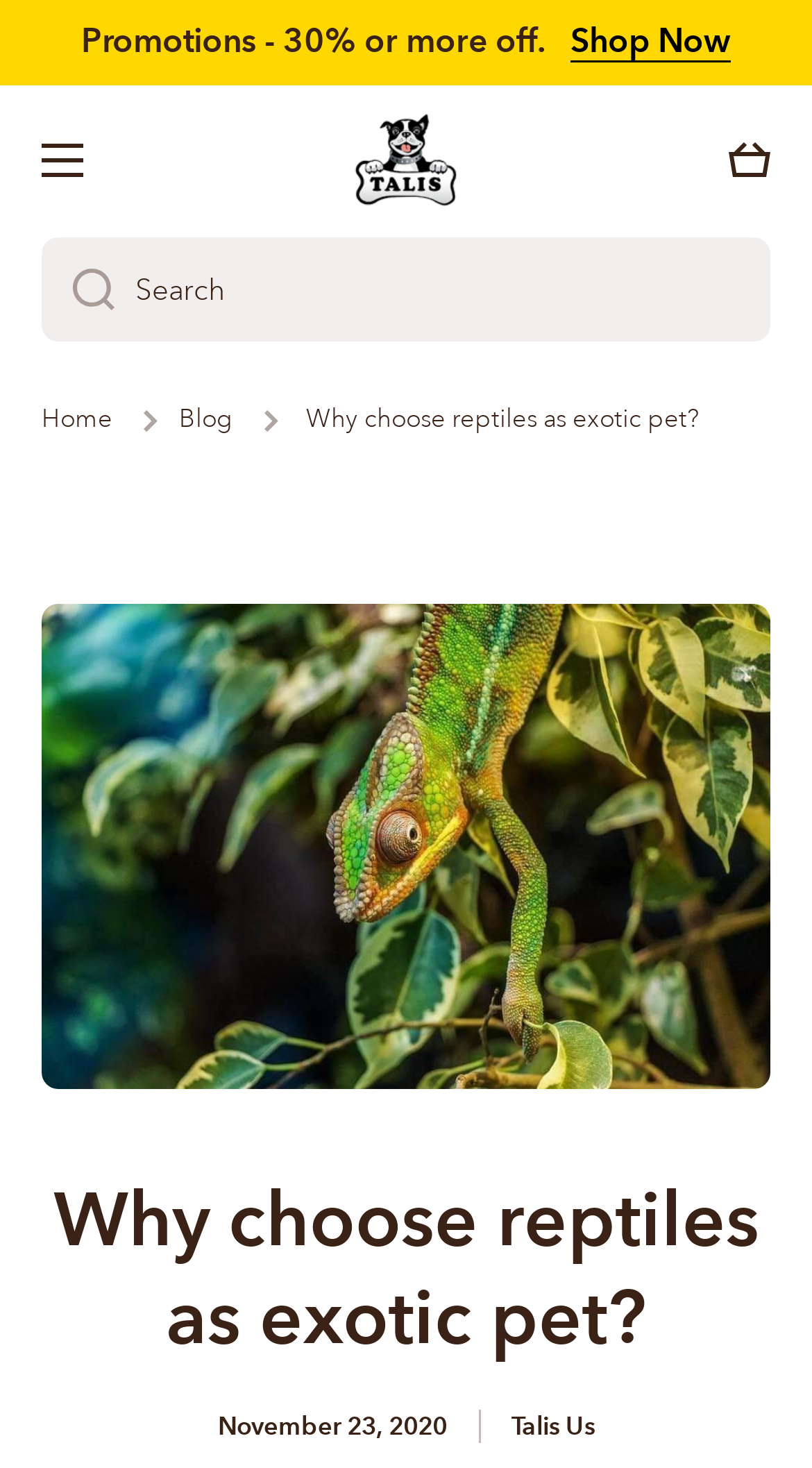Offer an in-depth caption of the entire webpage.

The webpage appears to be a blog or article page about choosing reptiles as exotic pets. At the top of the page, there is a promotional link "Promotions - 30% or more off. Shop Now" on the left side, and a logo "Talis Us" on the right side, accompanied by an image. 

Below the promotional link, there is a search bar that spans across the page, with a search button on the left side and a magnifying glass icon. 

On the top navigation menu, there are links to "Home", "Blog", and other pages, each accompanied by a small icon. 

The main content of the page is a blog post titled "Why choose reptiles as exotic pet?", which takes up most of the page. The title is displayed prominently in the middle of the page, with a large image below it. 

At the bottom of the page, there is a timestamp "November 23, 2020" on the left side, and the website's name "Talis Us" on the right side.